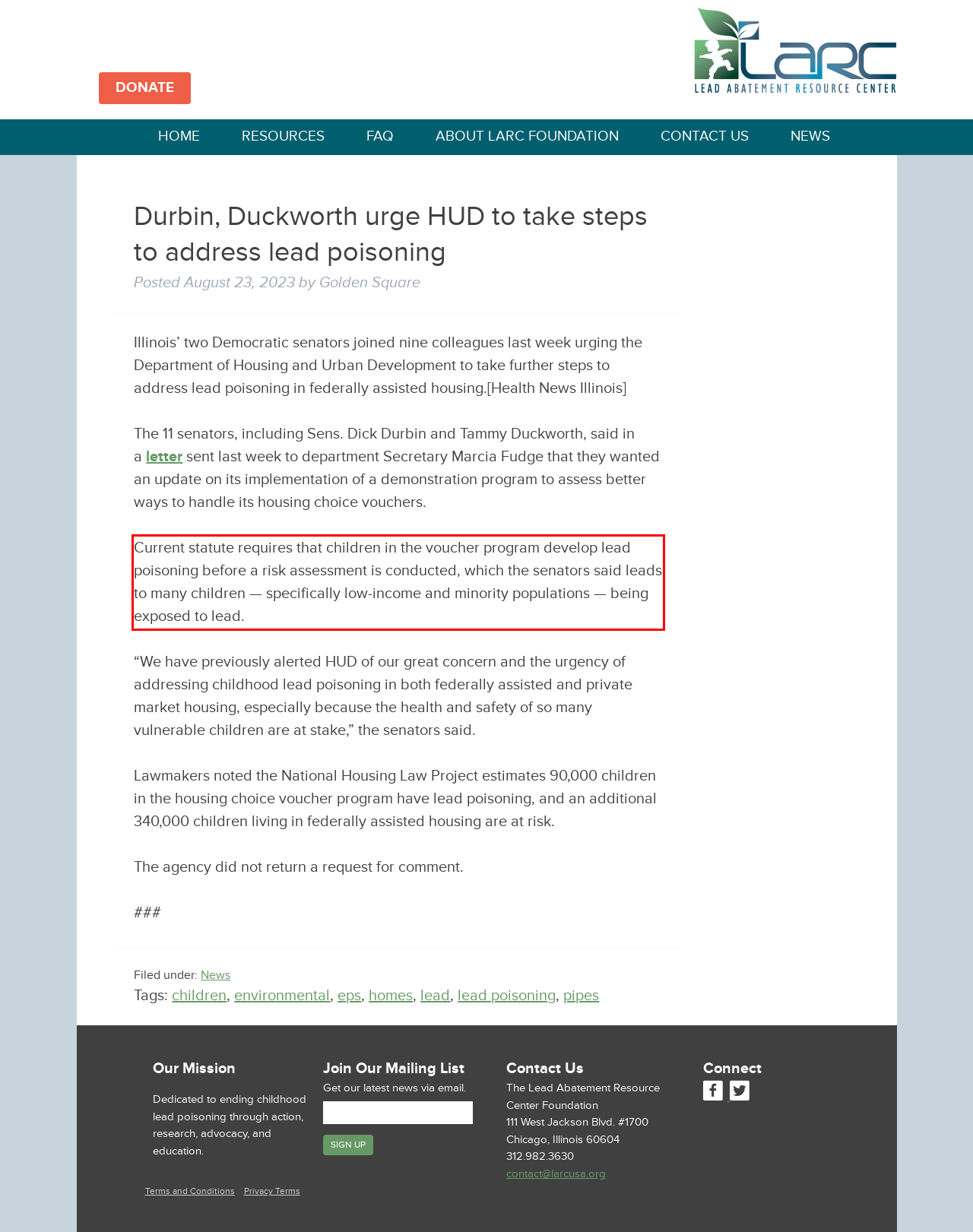Given a screenshot of a webpage containing a red rectangle bounding box, extract and provide the text content found within the red bounding box.

Current statute requires that children in the voucher program develop lead poisoning before a risk assessment is conducted, which the senators said leads to many children — specifically low-income and minority populations — being exposed to lead.